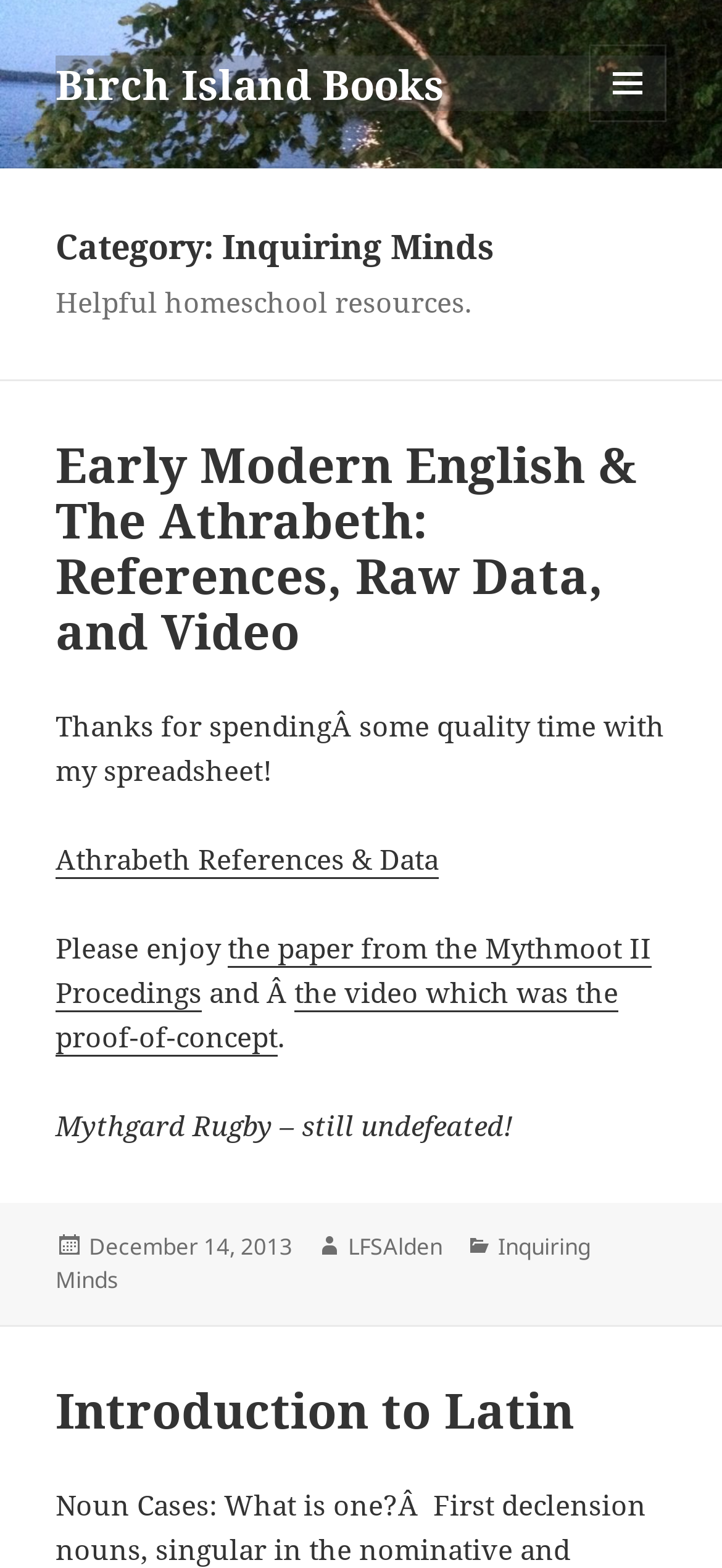Please answer the following question using a single word or phrase: 
What is the title of the first link in the article?

Early Modern English & The Athrabeth: References, Raw Data, and Video